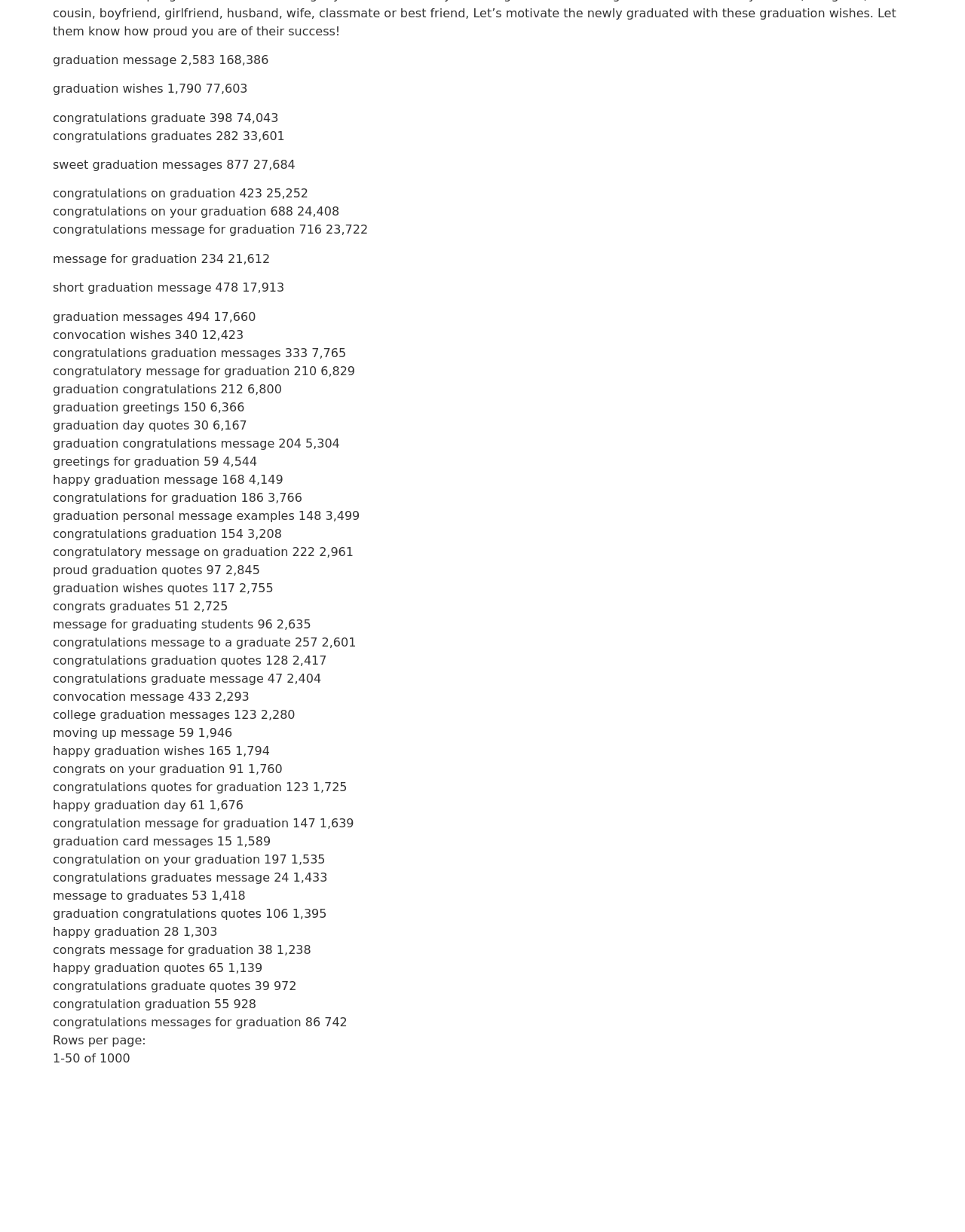Can you give a comprehensive explanation to the question given the content of the image?
What is the main theme of this webpage?

Based on the multiple static text elements on the webpage, it appears that the main theme is related to graduation, with various messages, wishes, and quotes for graduates.